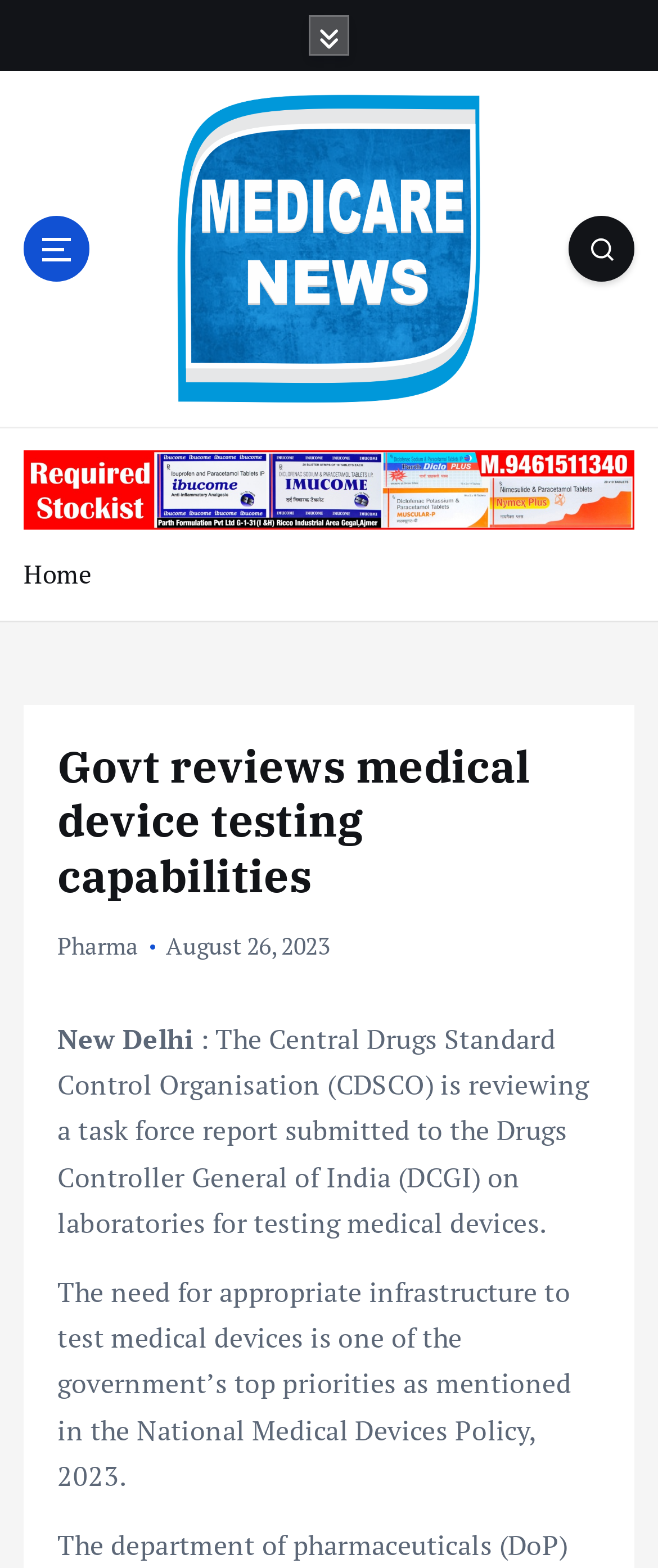Using the information in the image, could you please answer the following question in detail:
Where is the CDSCO located?

The article mentions that the Central Drugs Standard Control Organisation (CDSCO) is reviewing a task force report, and it is located in New Delhi.